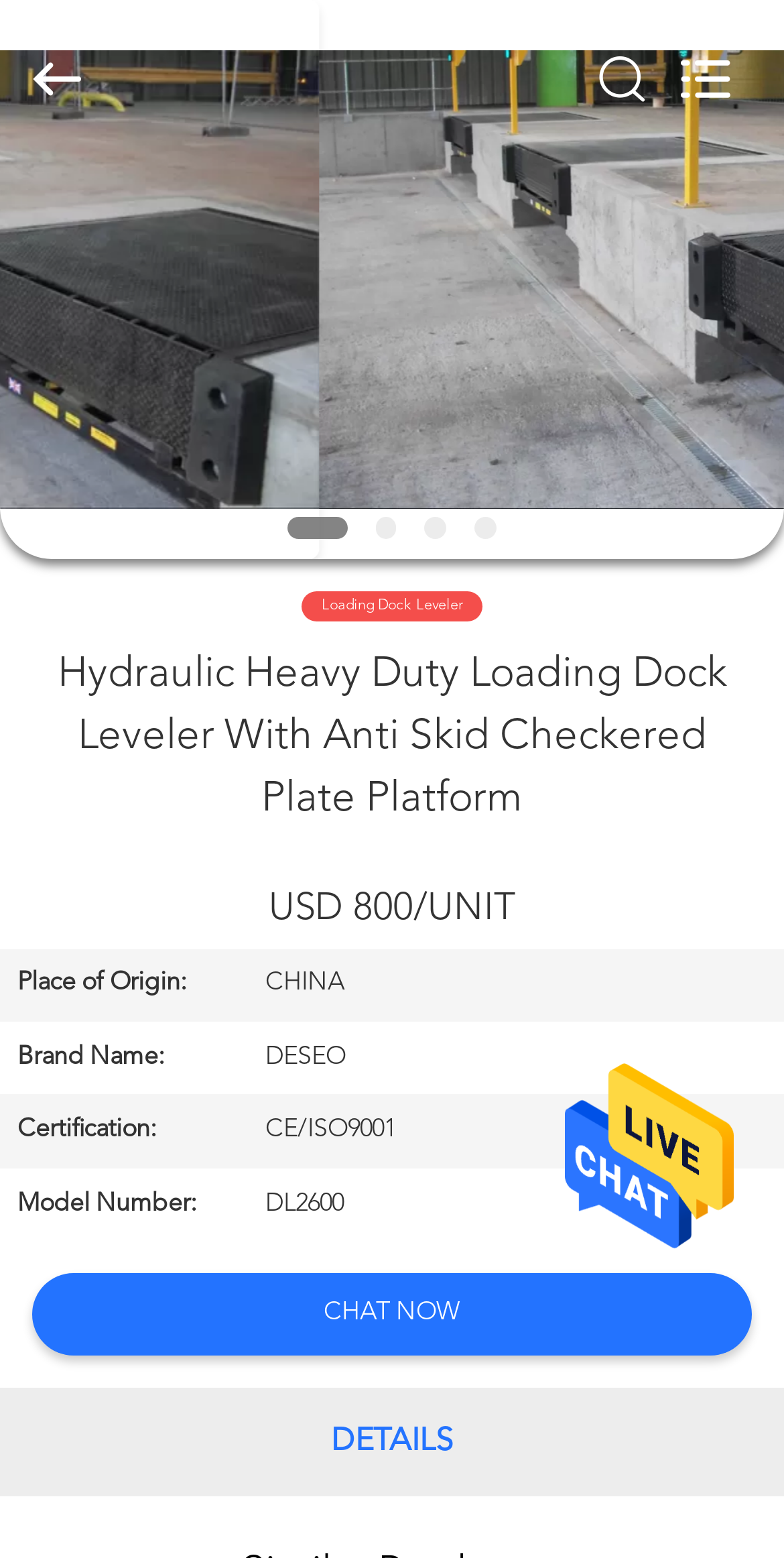What is the certification of the loading dock leveler?
From the screenshot, supply a one-word or short-phrase answer.

CE/ISO9001